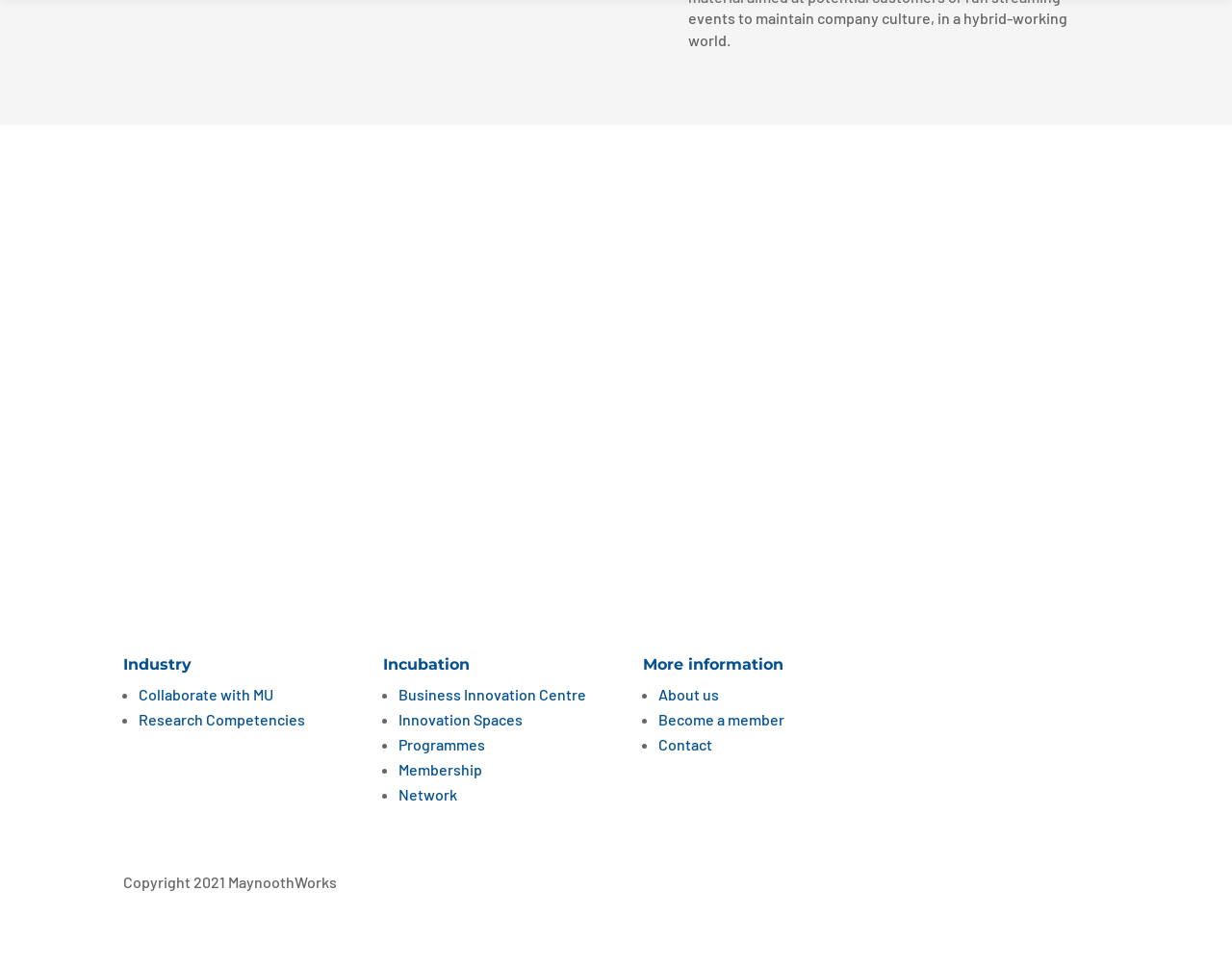Identify the bounding box coordinates for the UI element described as: "Become a member". The coordinates should be provided as four floats between 0 and 1: [left, top, right, bottom].

[0.534, 0.734, 0.637, 0.753]